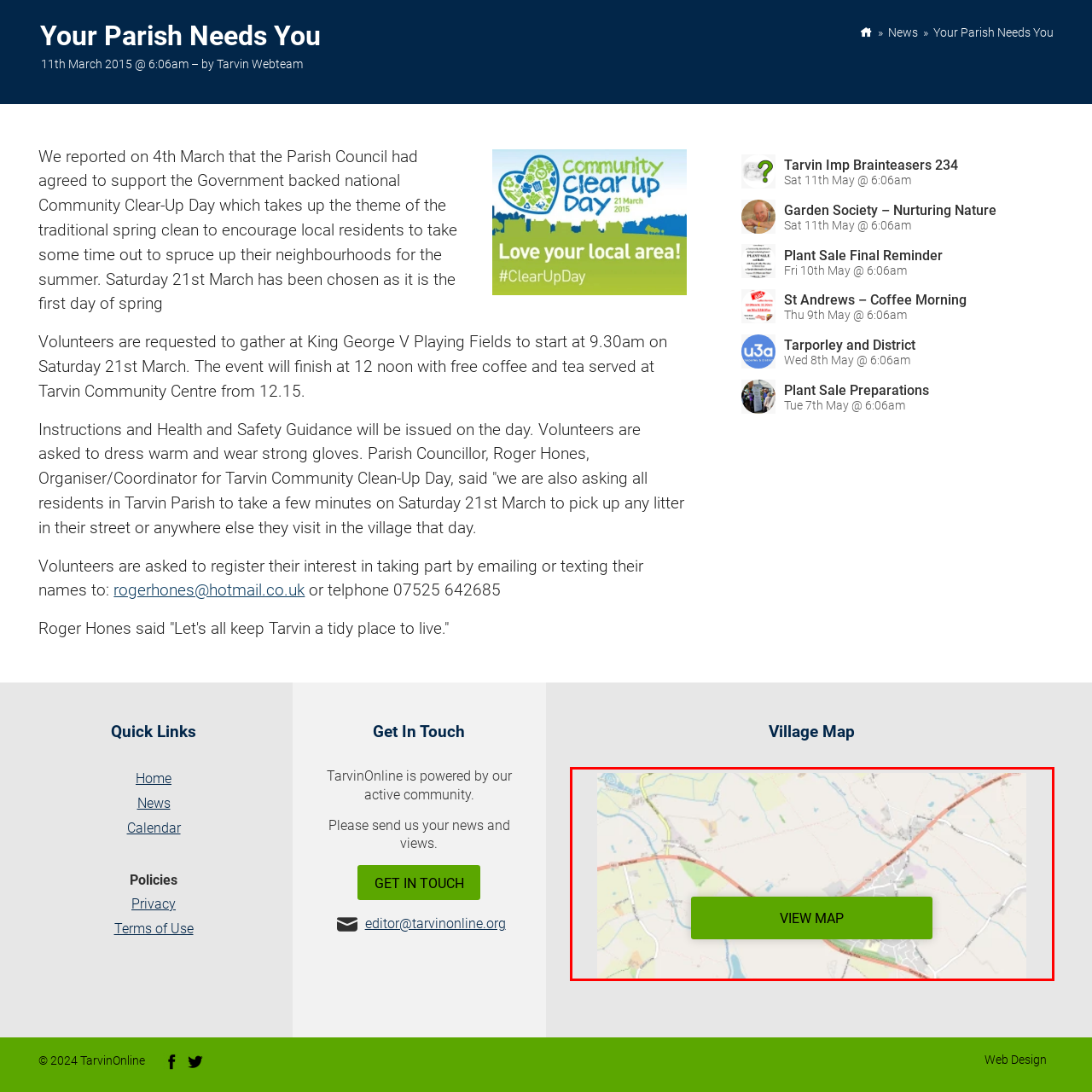Is the design of the map clean?
Focus on the image bounded by the red box and reply with a one-word or phrase answer.

Yes